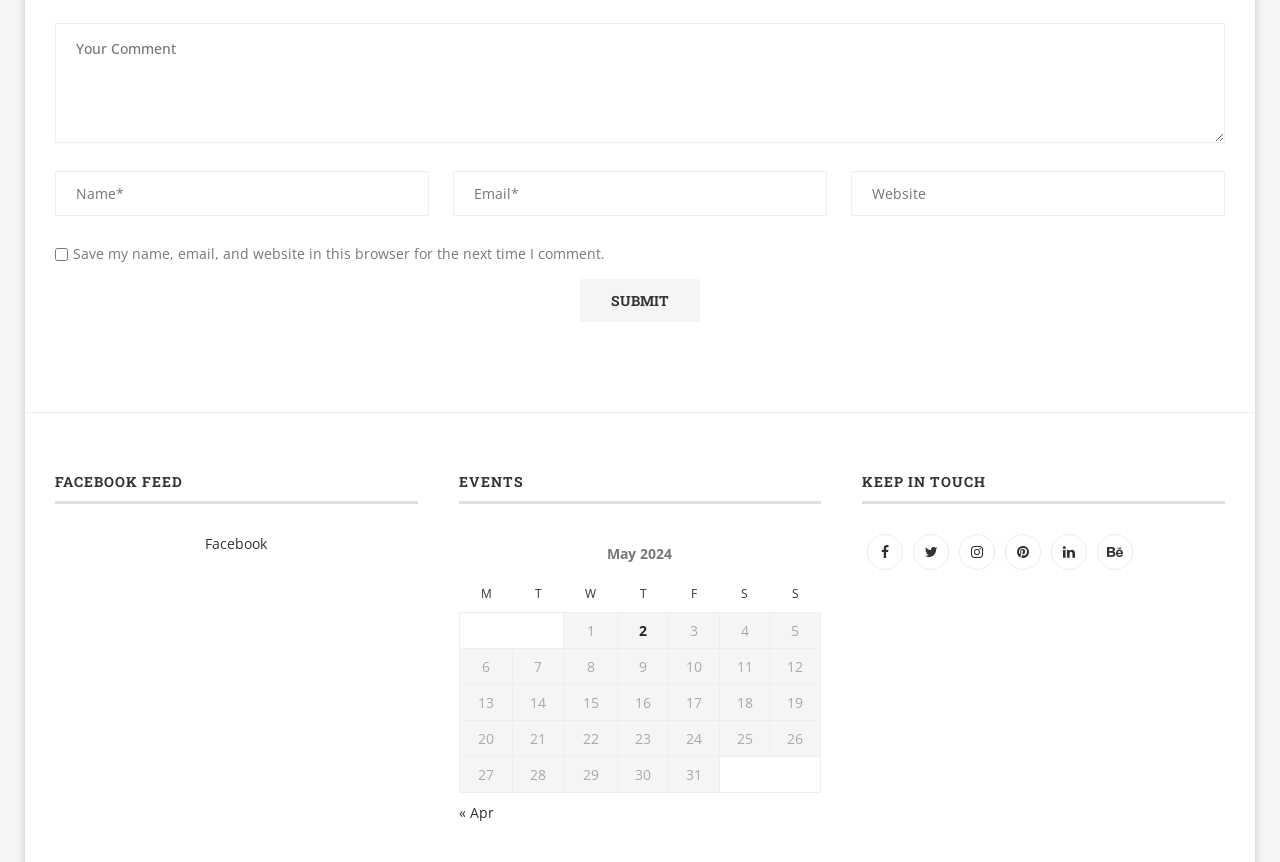Specify the bounding box coordinates of the element's area that should be clicked to execute the given instruction: "View events in May 2024". The coordinates should be four float numbers between 0 and 1, i.e., [left, top, right, bottom].

[0.358, 0.62, 0.642, 0.92]